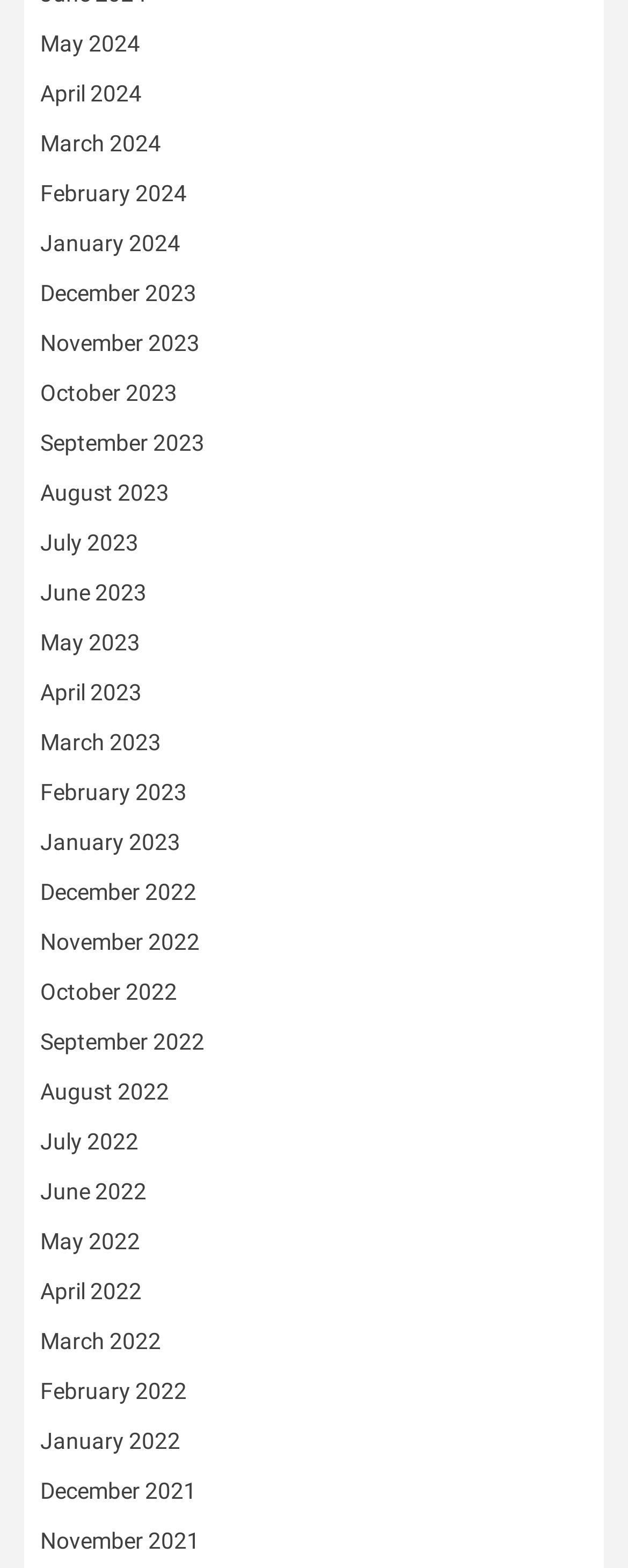What is the earliest month listed? Observe the screenshot and provide a one-word or short phrase answer.

December 2021